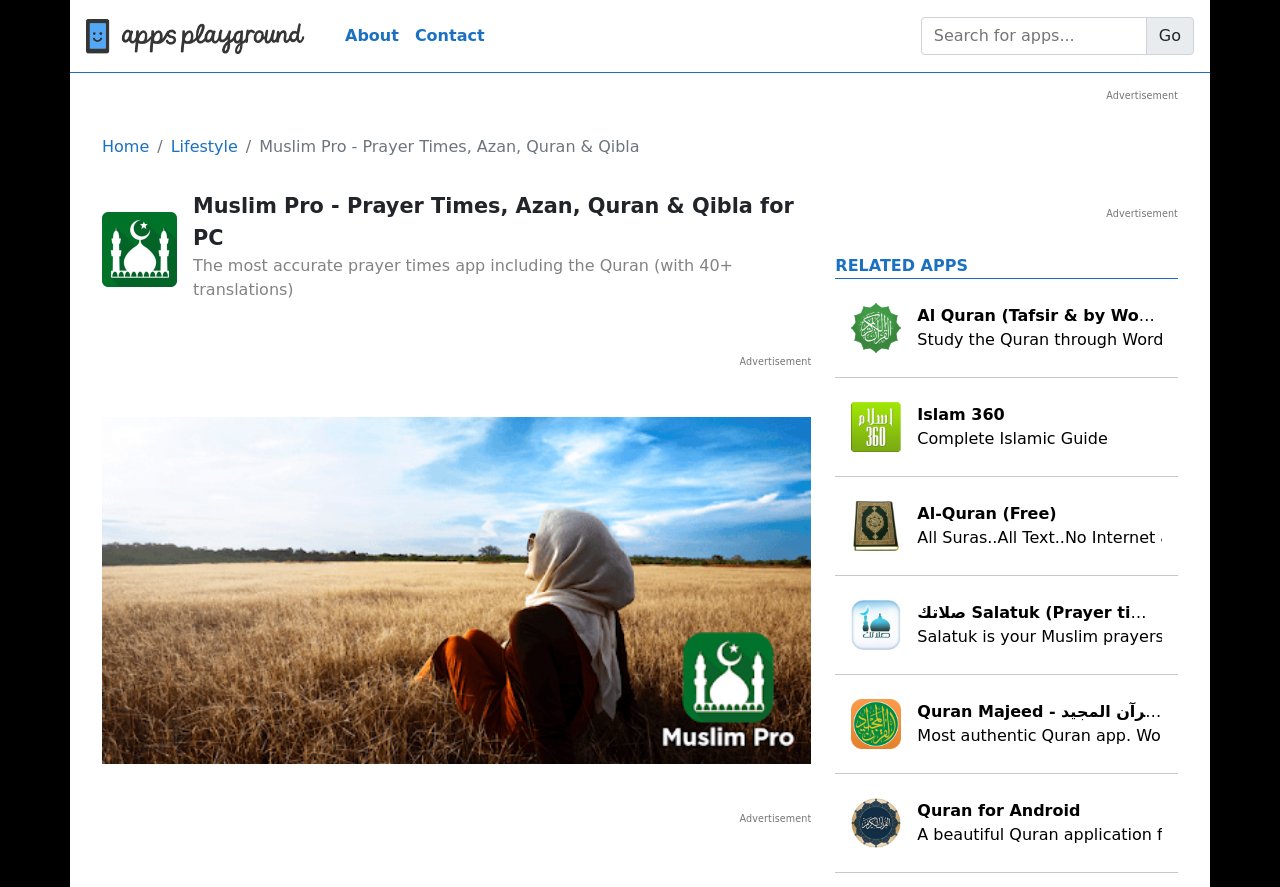Reply to the question with a single word or phrase:
How many related apps are listed?

6